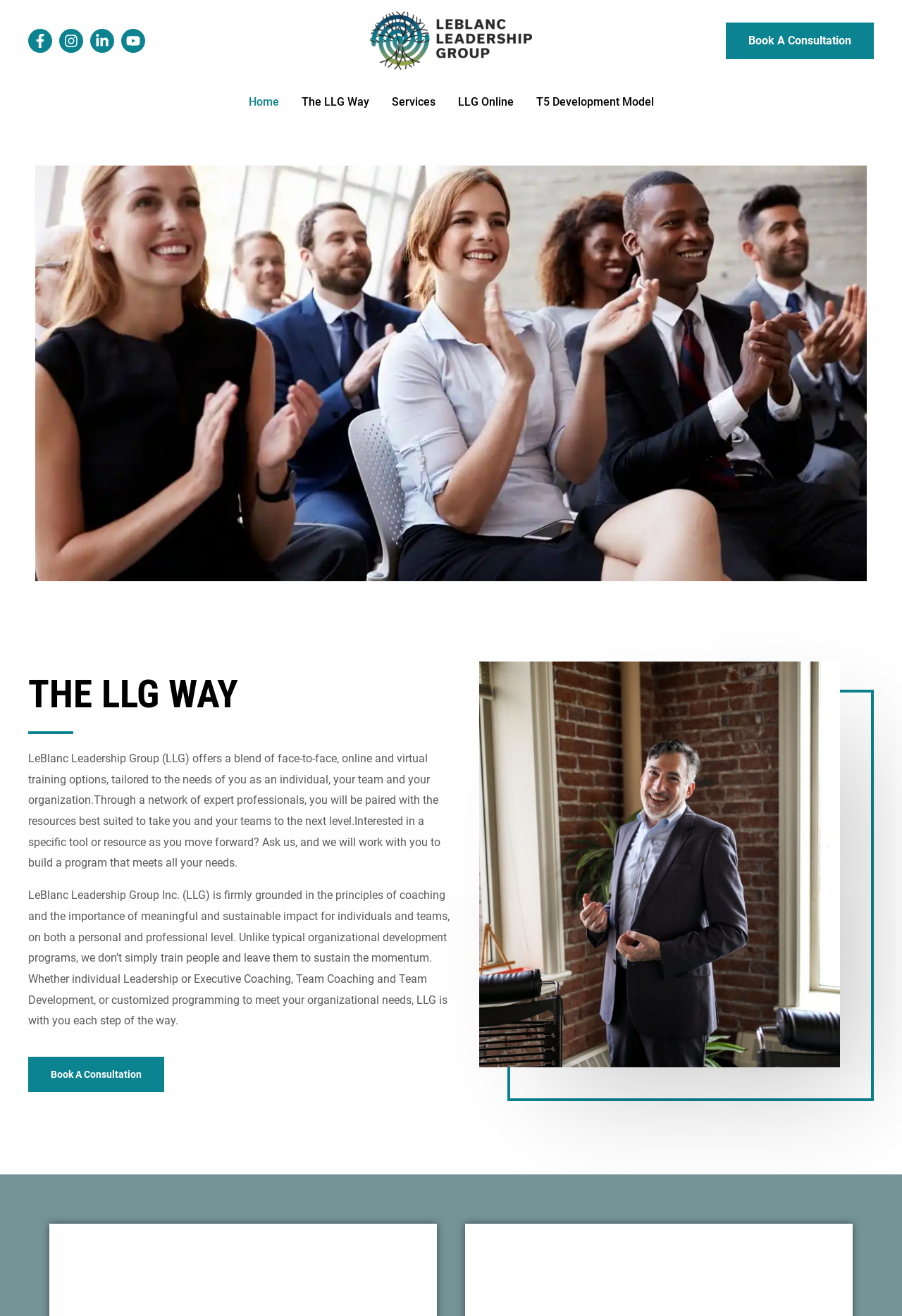Indicate the bounding box coordinates of the element that needs to be clicked to satisfy the following instruction: "Visit Facebook page". The coordinates should be four float numbers between 0 and 1, i.e., [left, top, right, bottom].

[0.031, 0.022, 0.058, 0.04]